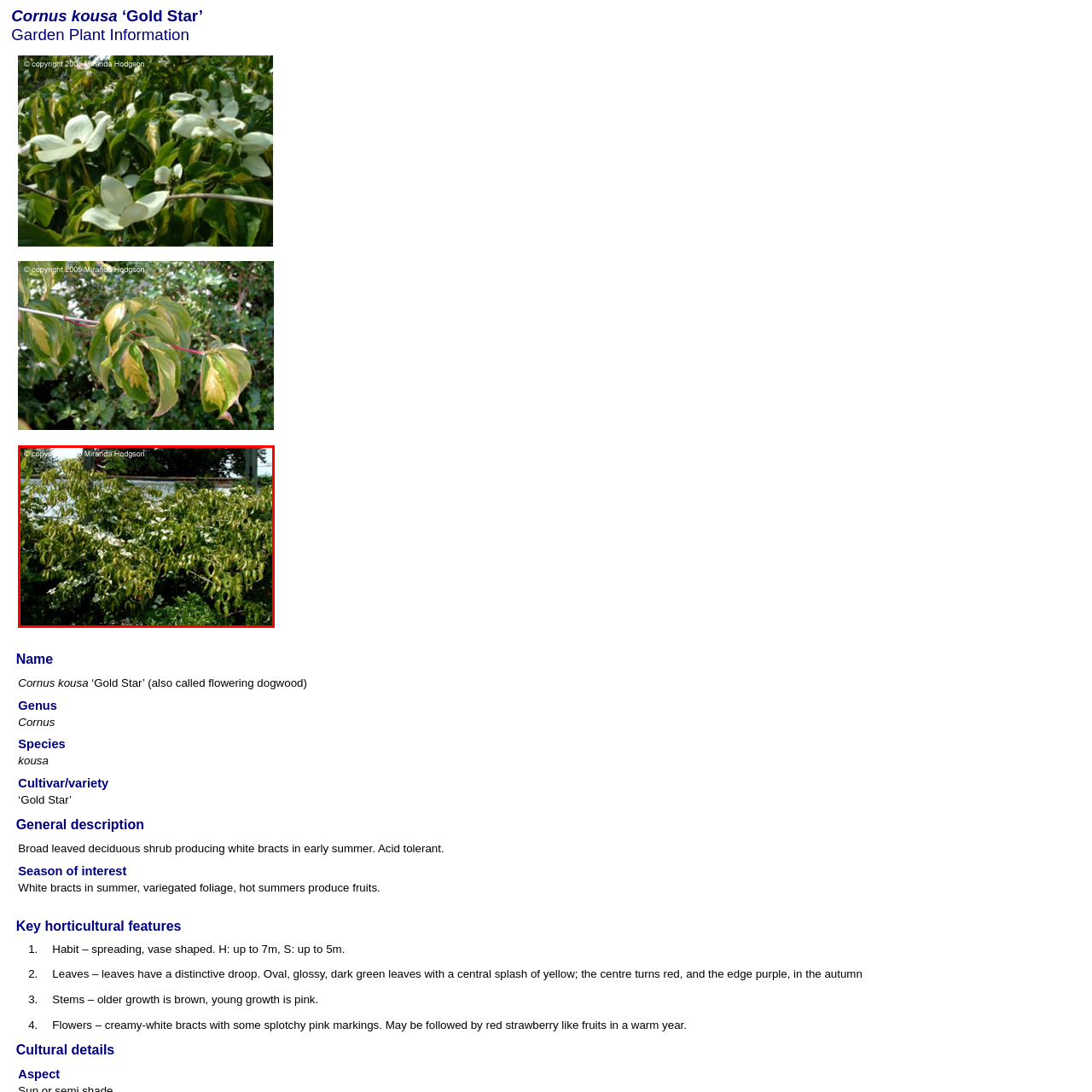Offer a detailed caption for the image that is surrounded by the red border.

This image showcases the 'Cornus kousa ‘Gold Star’,' a broad-leaved deciduous shrub known for its distinctive appearance. The shrub features a lush canopy adorned with creamy-white bracts that bloom in early summer, adding a vibrant touch to gardens. Its leaves are oval, glossy, and dark green, with a striking central splash of yellow that transitions to red and purple in autumn. The overall growth habit is spreading and vase-shaped, reaching heights of up to 7 meters and widths of 5 meters. Not only aesthetically pleasing, this cultivar is acid-tolerant and thrives in various environments, producing potential strawberry-like fruits during warmer summers. The image reflects the healthy foliage and flowering characteristics that make 'Gold Star' a popular choice for landscaping.